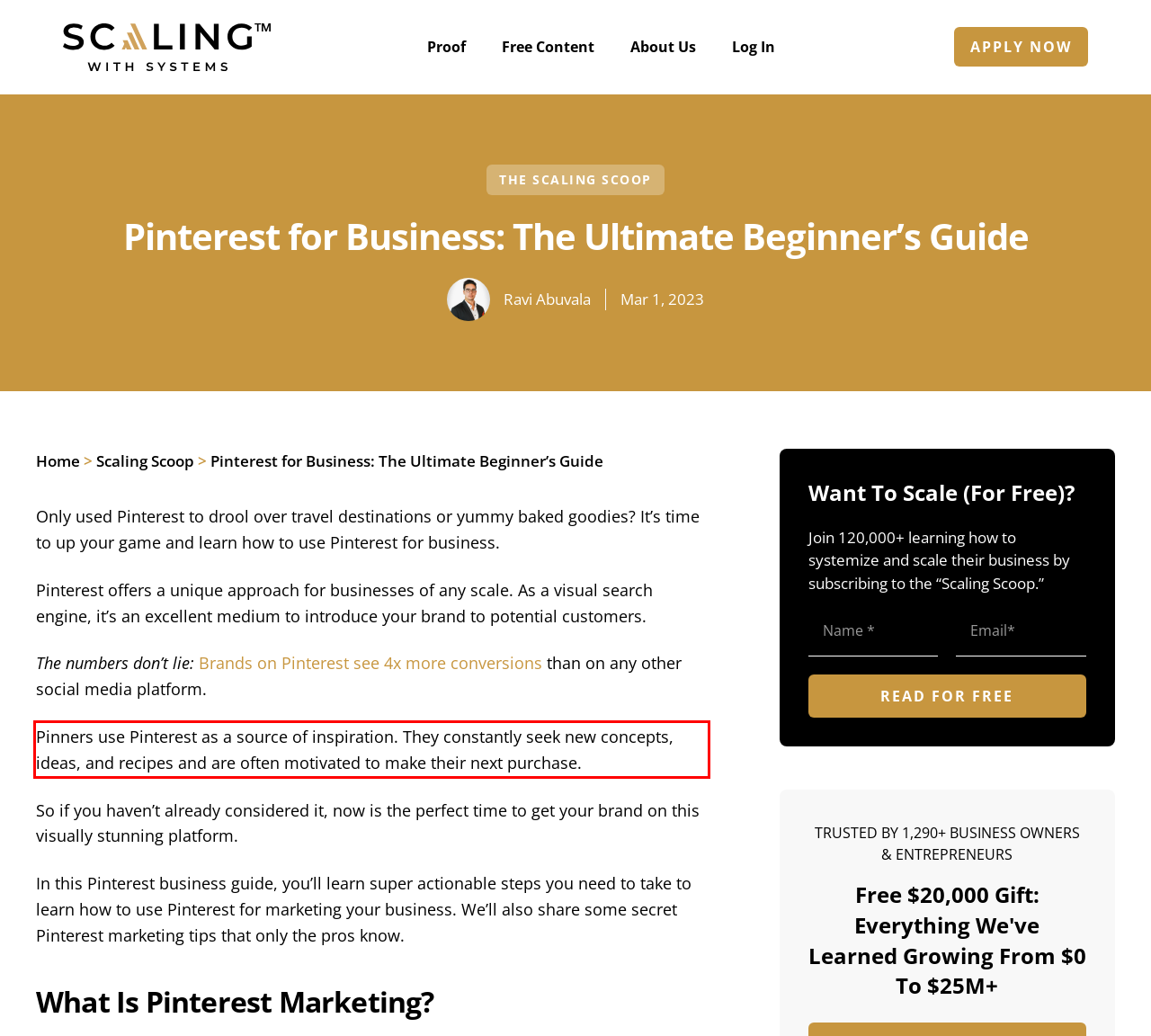Inspect the webpage screenshot that has a red bounding box and use OCR technology to read and display the text inside the red bounding box.

Pinners use Pinterest as a source of inspiration. They constantly seek new concepts, ideas, and recipes and are often motivated to make their next purchase.